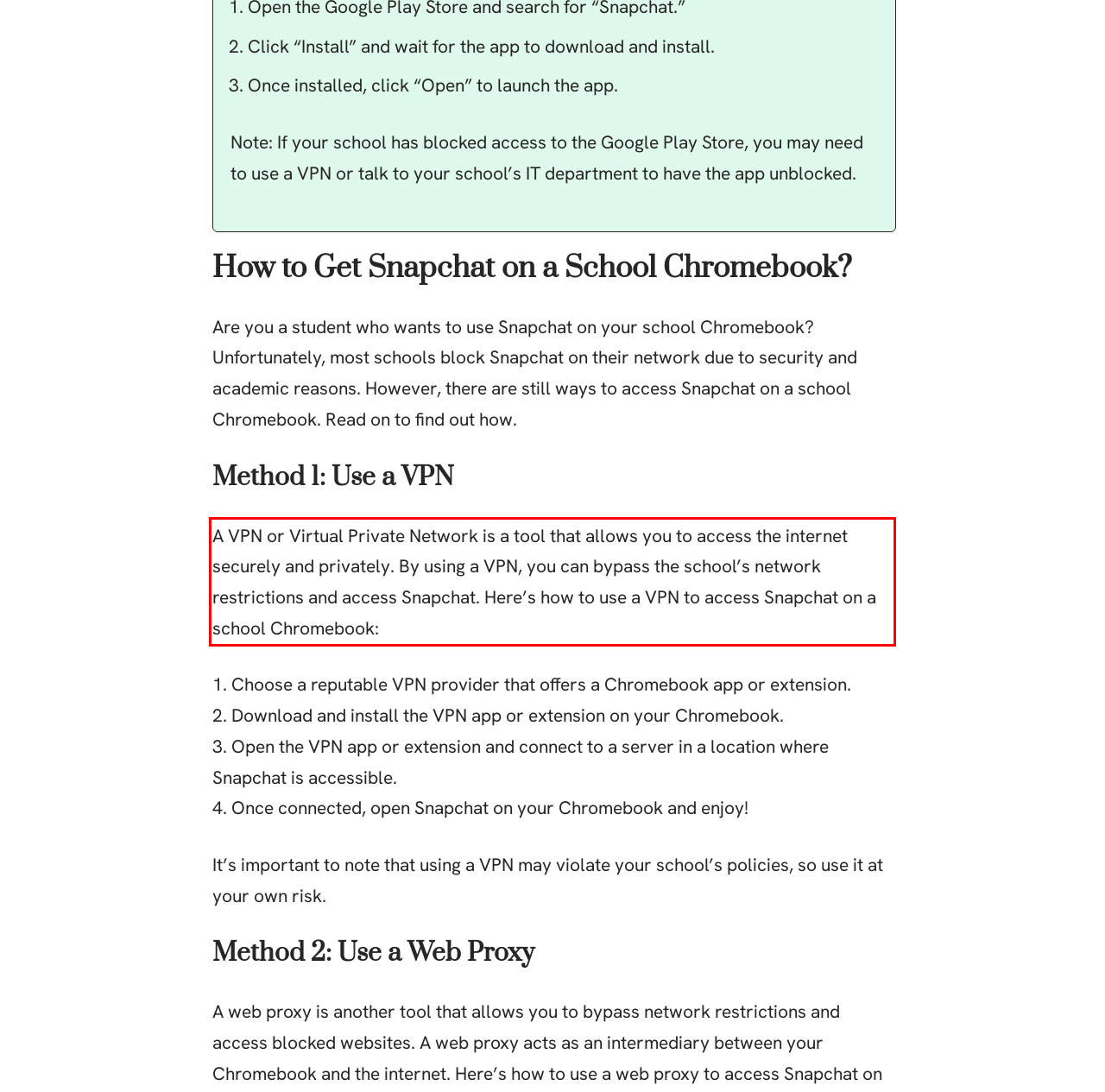You have a screenshot of a webpage with a UI element highlighted by a red bounding box. Use OCR to obtain the text within this highlighted area.

A VPN or Virtual Private Network is a tool that allows you to access the internet securely and privately. By using a VPN, you can bypass the school’s network restrictions and access Snapchat. Here’s how to use a VPN to access Snapchat on a school Chromebook: